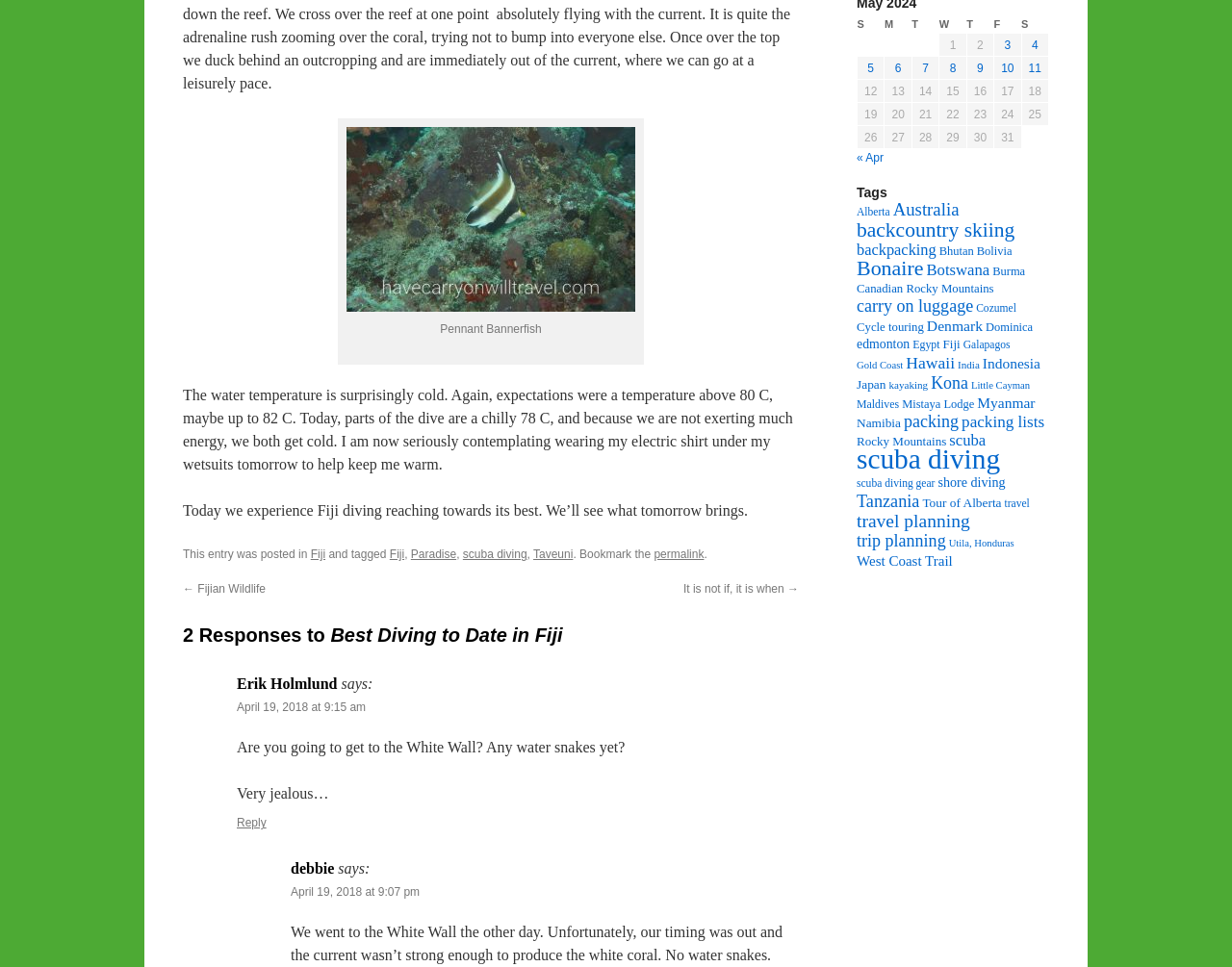Answer briefly with one word or phrase:
What is the category of the blog post?

Fiji